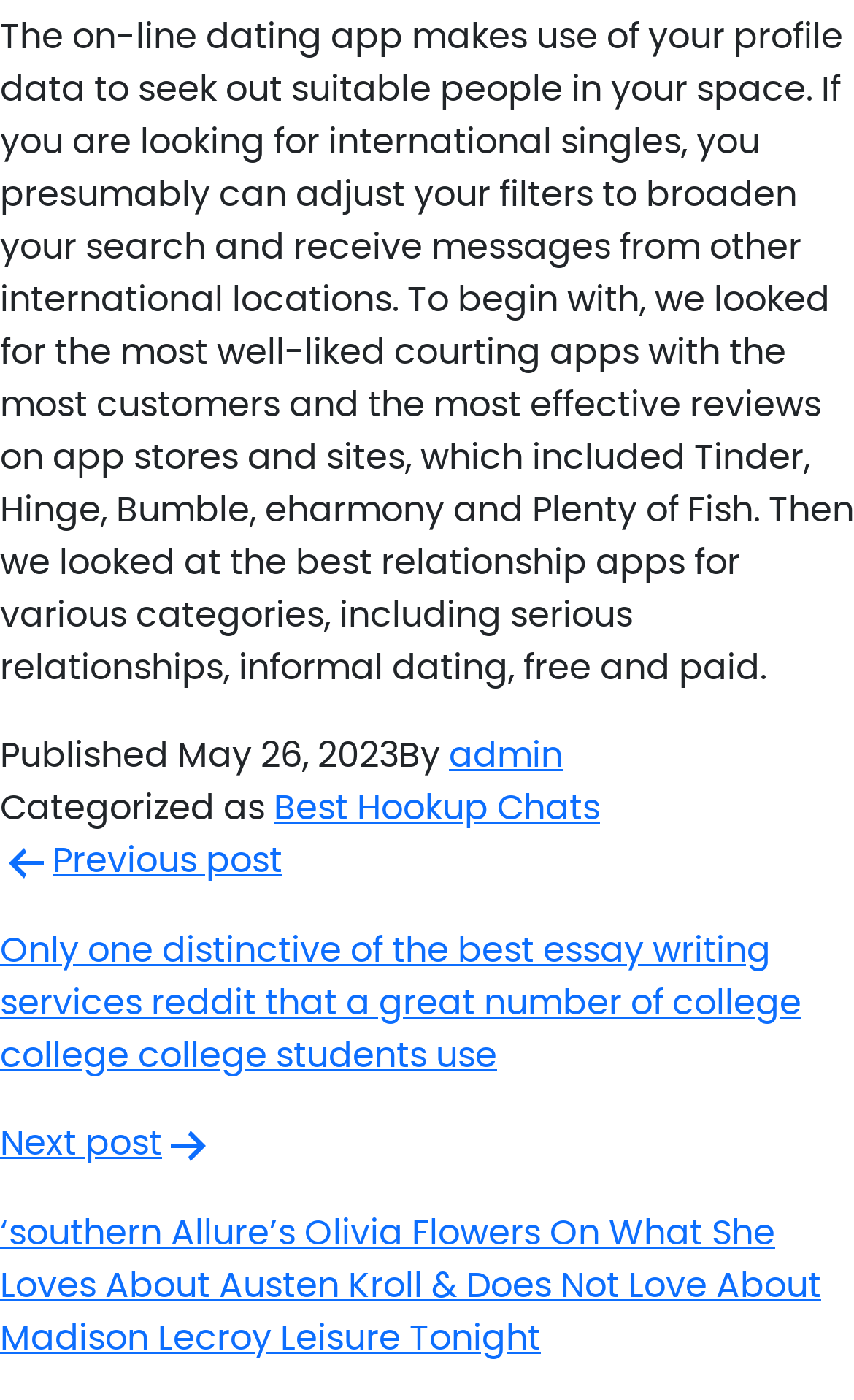Please determine the bounding box of the UI element that matches this description: admin. The coordinates should be given as (top-left x, top-left y, bottom-right x, bottom-right y), with all values between 0 and 1.

[0.526, 0.528, 0.659, 0.553]